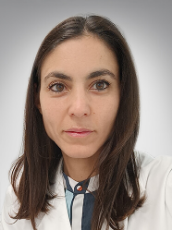What is the color of Dr. Corigliano's shirt?
Please provide a detailed and thorough answer to the question.

The caption describes Dr. Corigliano's attire, mentioning that she is wearing a collared shirt with blue and white stripes underneath her white medical coat.